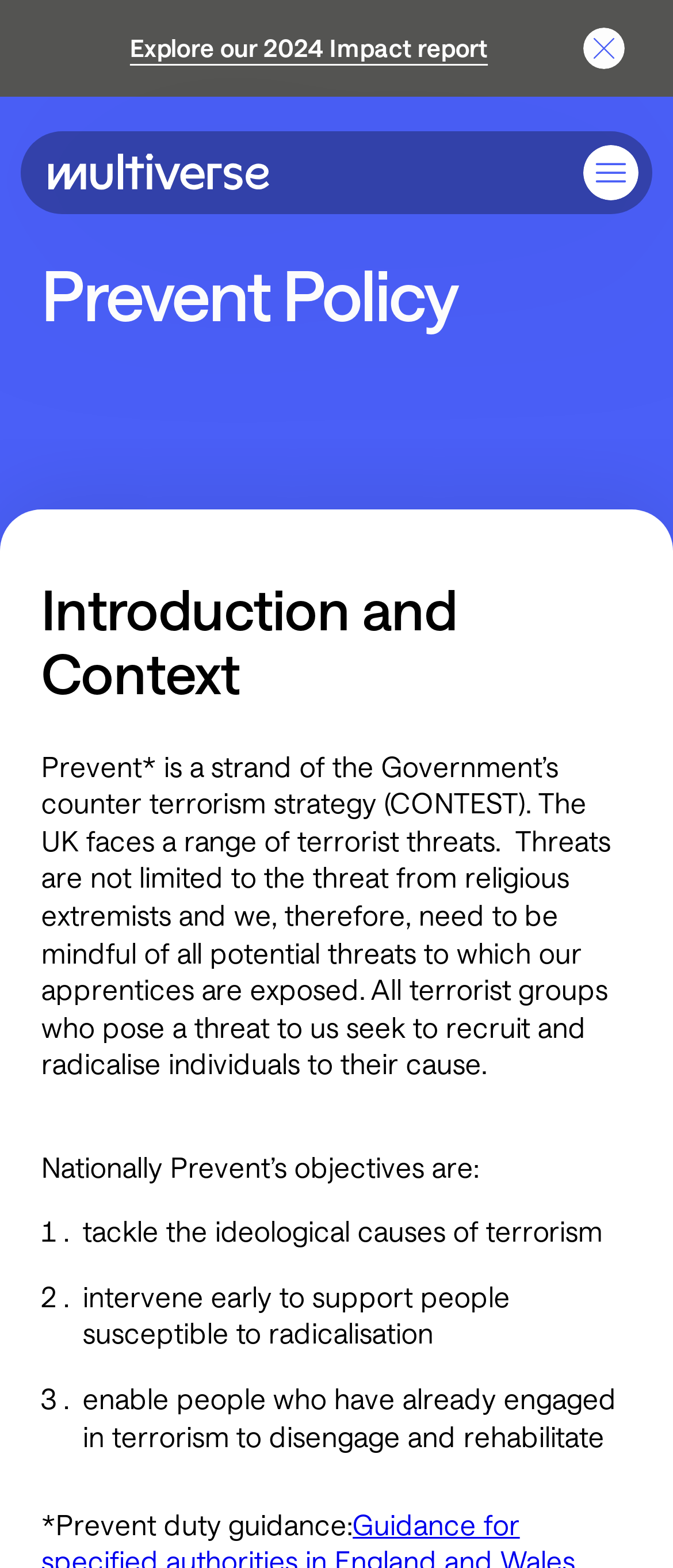What is the purpose of Prevent?
Based on the image, give a concise answer in the form of a single word or short phrase.

Tackle terrorism